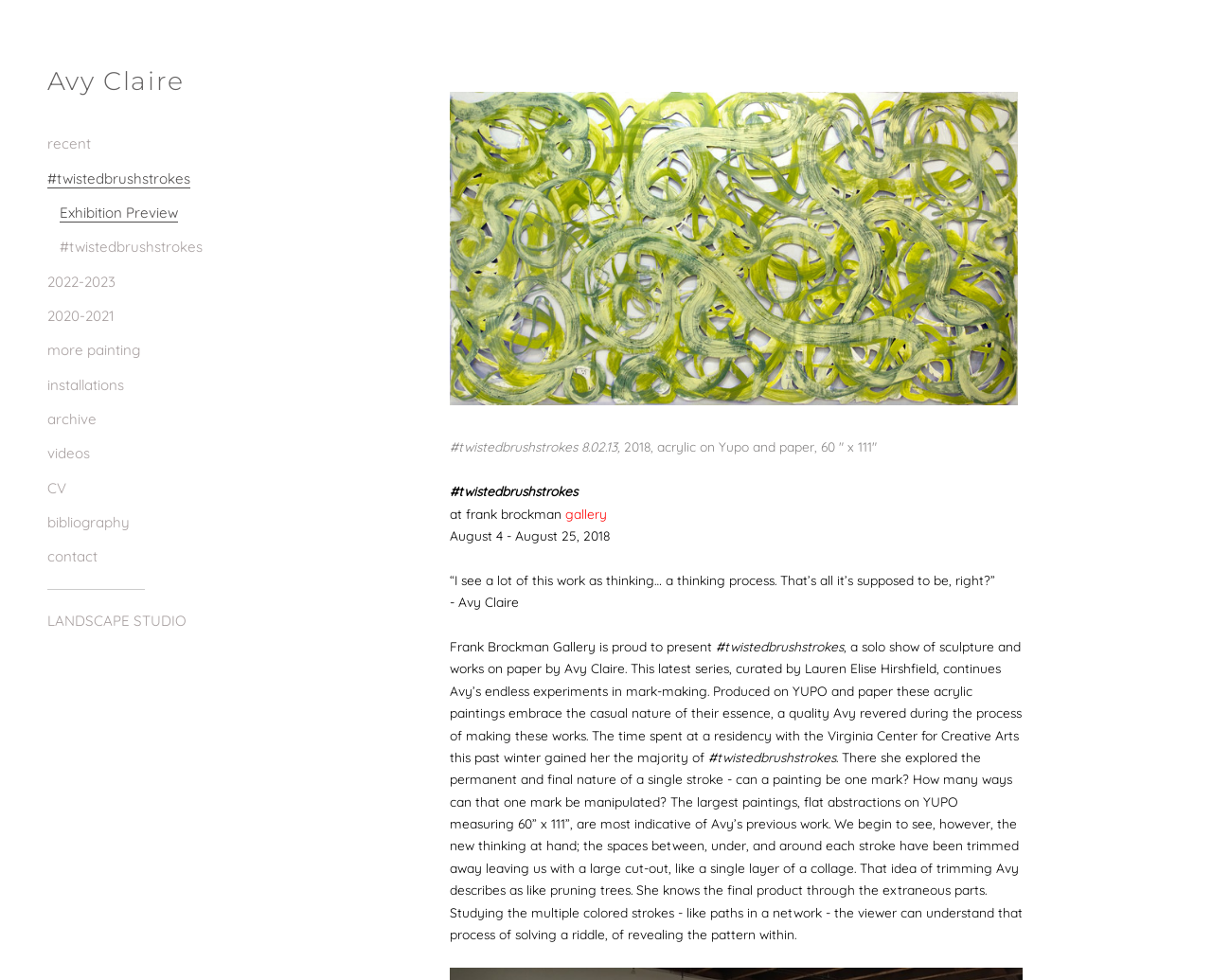Pinpoint the bounding box coordinates of the clickable area needed to execute the instruction: "Explore the 'more painting' section". The coordinates should be specified as four float numbers between 0 and 1, i.e., [left, top, right, bottom].

[0.039, 0.348, 0.115, 0.367]